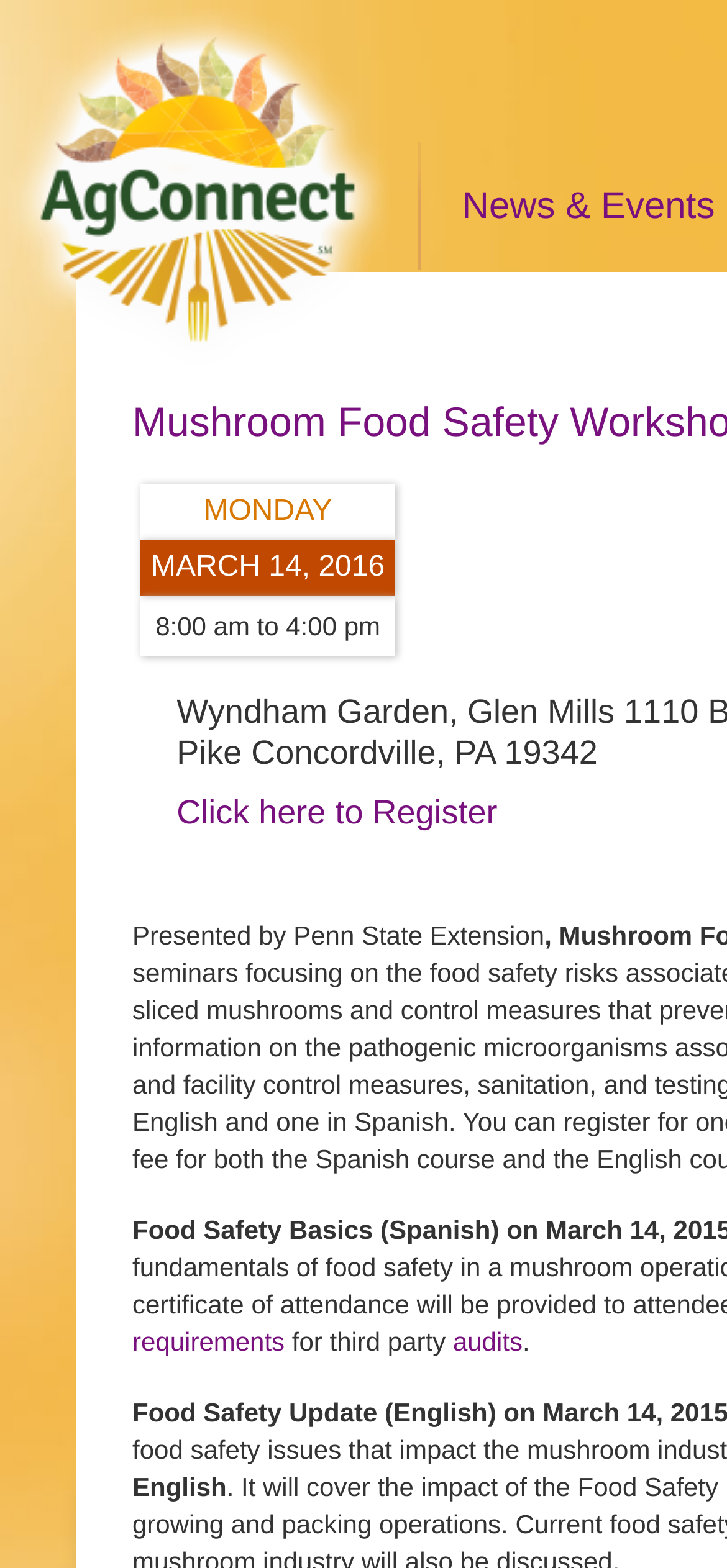Provide a brief response to the question using a single word or phrase: 
What is the organization presenting the workshop?

Penn State Extension